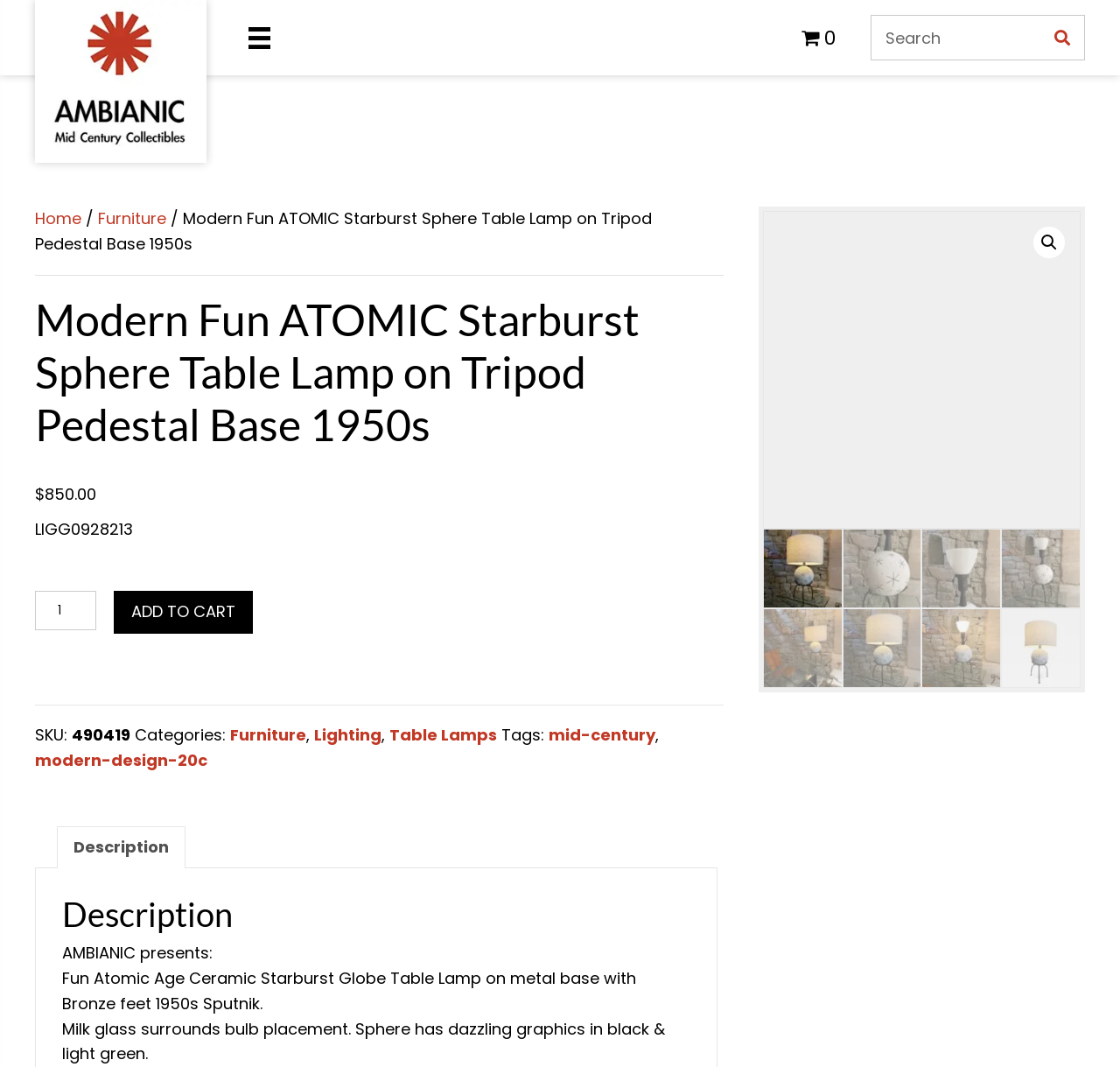Answer the following query with a single word or phrase:
What is the price of this product?

$850.00